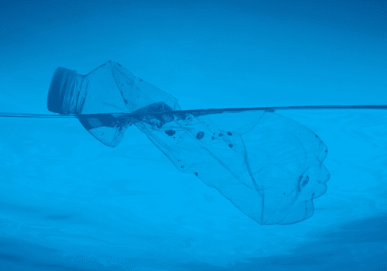What is the goal of Unifi, Inc.?
Please provide a comprehensive answer based on the contents of the image.

The image mentions Unifi, Inc.'s goal of recycling billions of plastic bottles into useful materials, highlighting the importance of recycling efforts in addressing plastic pollution.